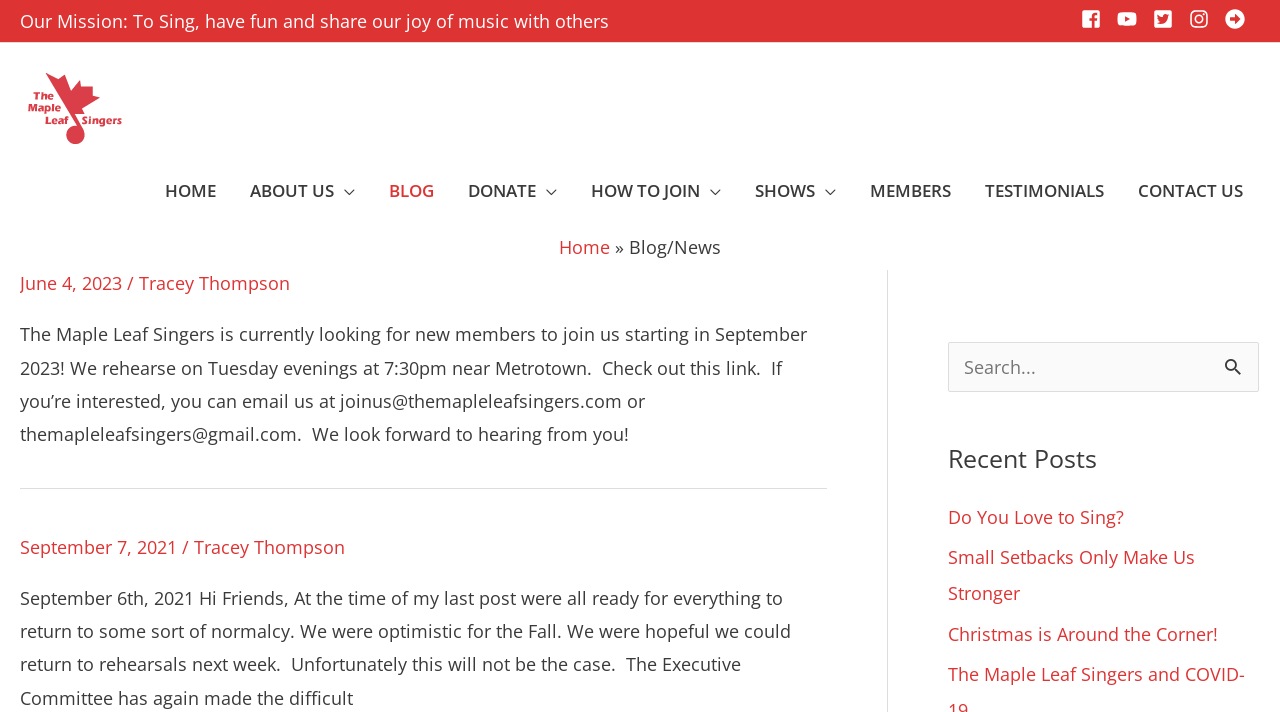What is the latest news on the webpage?
From the screenshot, provide a brief answer in one word or phrase.

The Maple Leaf Singers is looking for new members